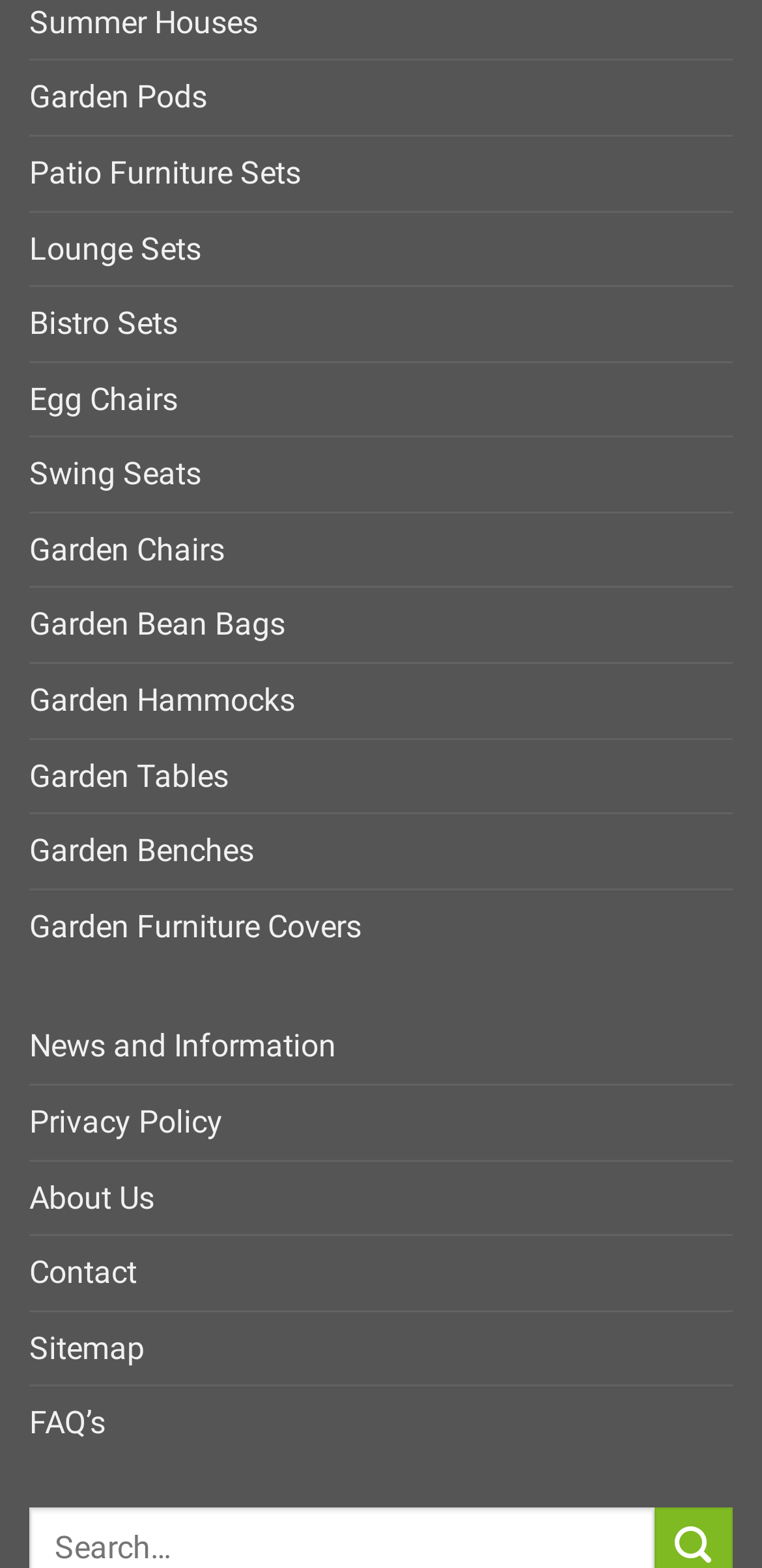Please mark the bounding box coordinates of the area that should be clicked to carry out the instruction: "Contact Us".

[0.038, 0.789, 0.179, 0.835]